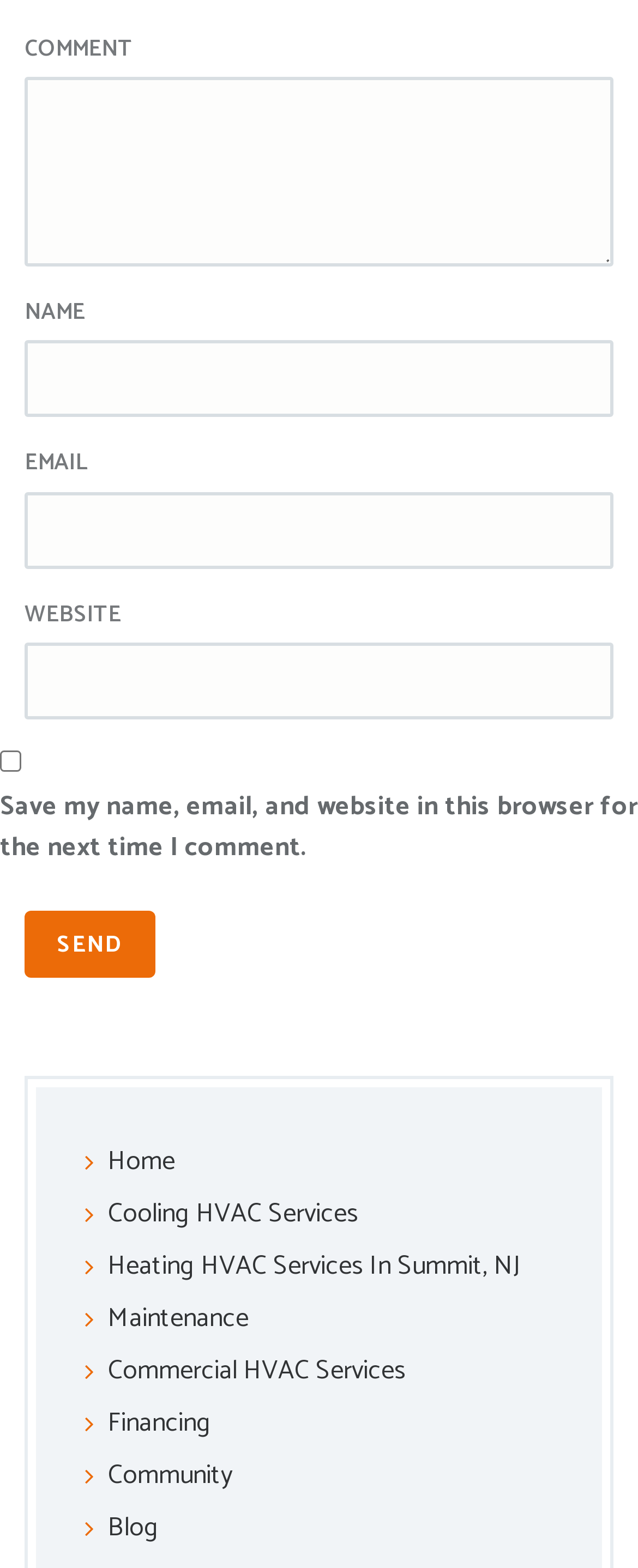Please identify the bounding box coordinates of the region to click in order to complete the task: "Check the save my information checkbox". The coordinates must be four float numbers between 0 and 1, specified as [left, top, right, bottom].

[0.0, 0.479, 0.033, 0.492]